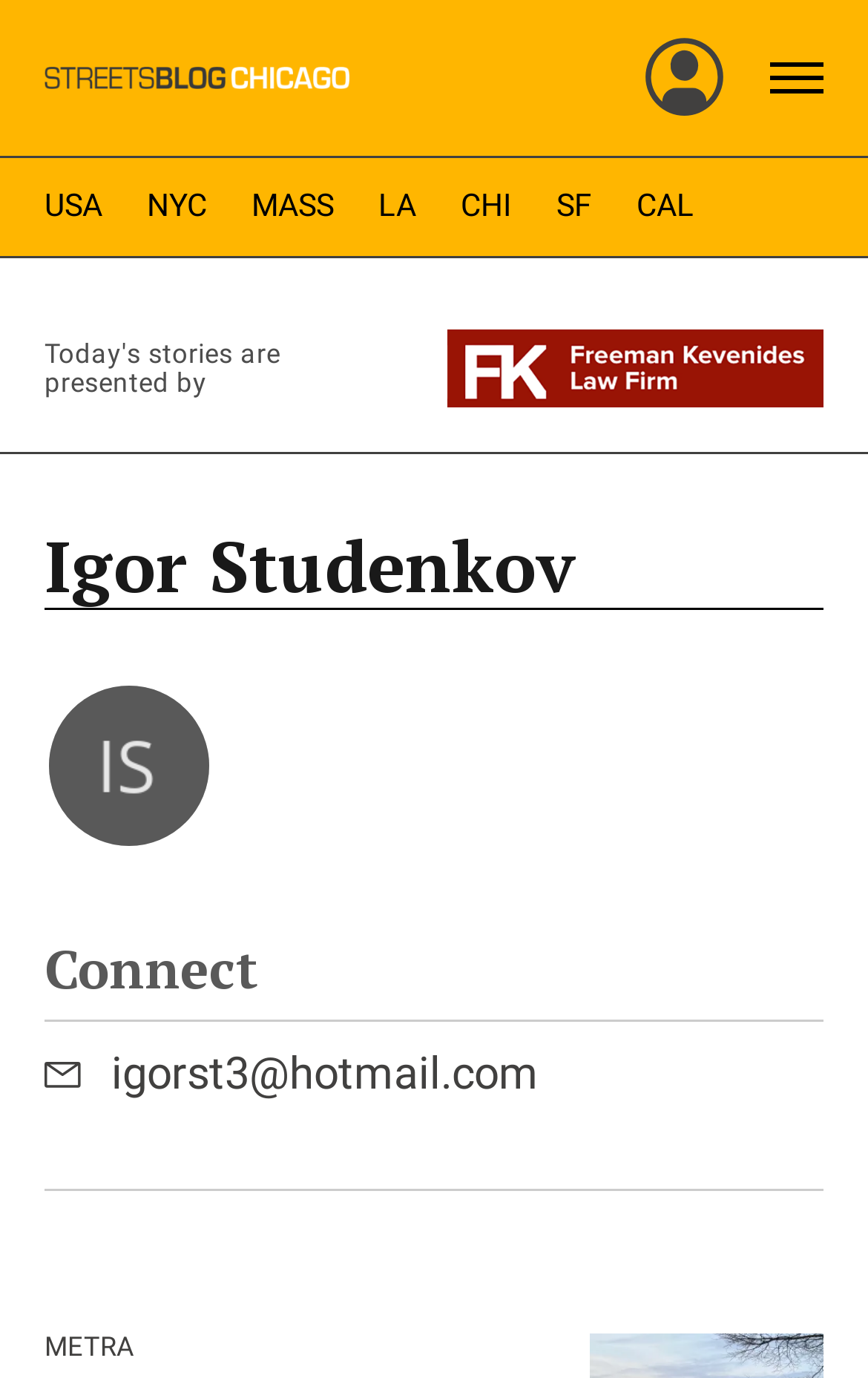Refer to the image and provide a thorough answer to this question:
What is the location of the 'Open Menu' button?

The 'Open Menu' button is located at the top right corner of the webpage, with a bounding box coordinate of [0.887, 0.032, 0.949, 0.081].